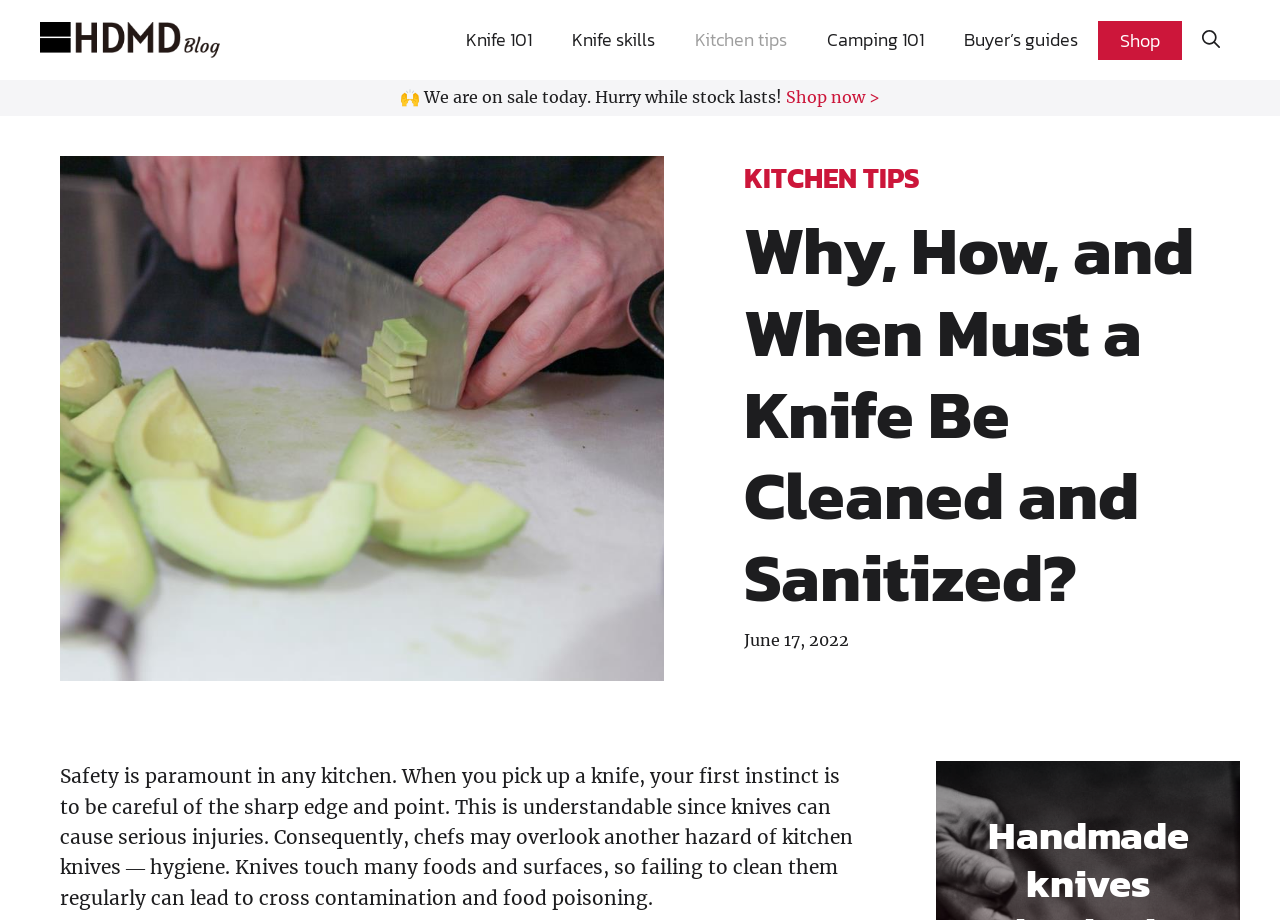Determine the bounding box for the HTML element described here: "aria-label="Open Search Bar"". The coordinates should be given as [left, top, right, bottom] with each number being a float between 0 and 1.

[0.923, 0.022, 0.969, 0.065]